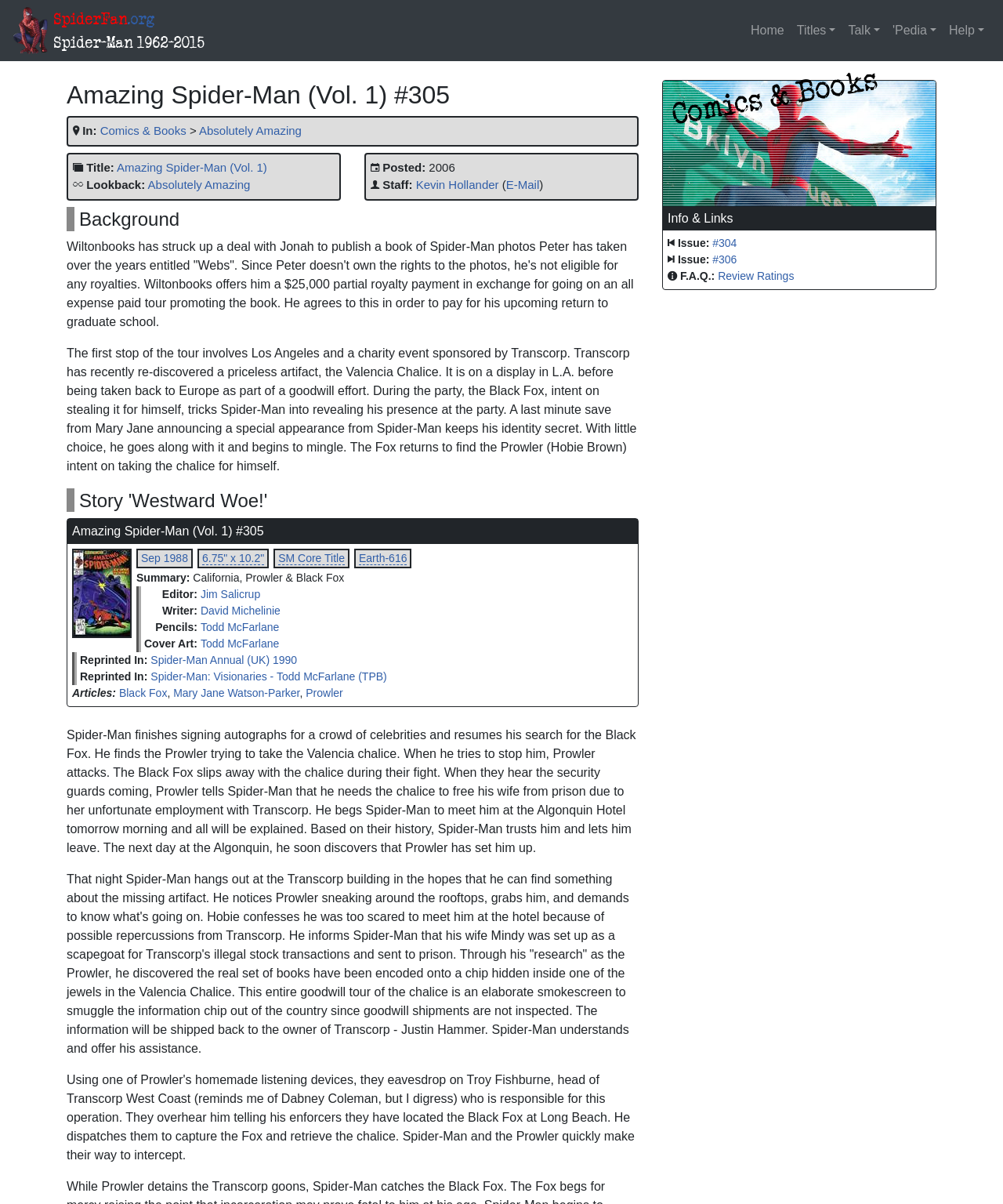Reply to the question with a single word or phrase:
What is the name of the charity event sponsored by Transcorp?

None